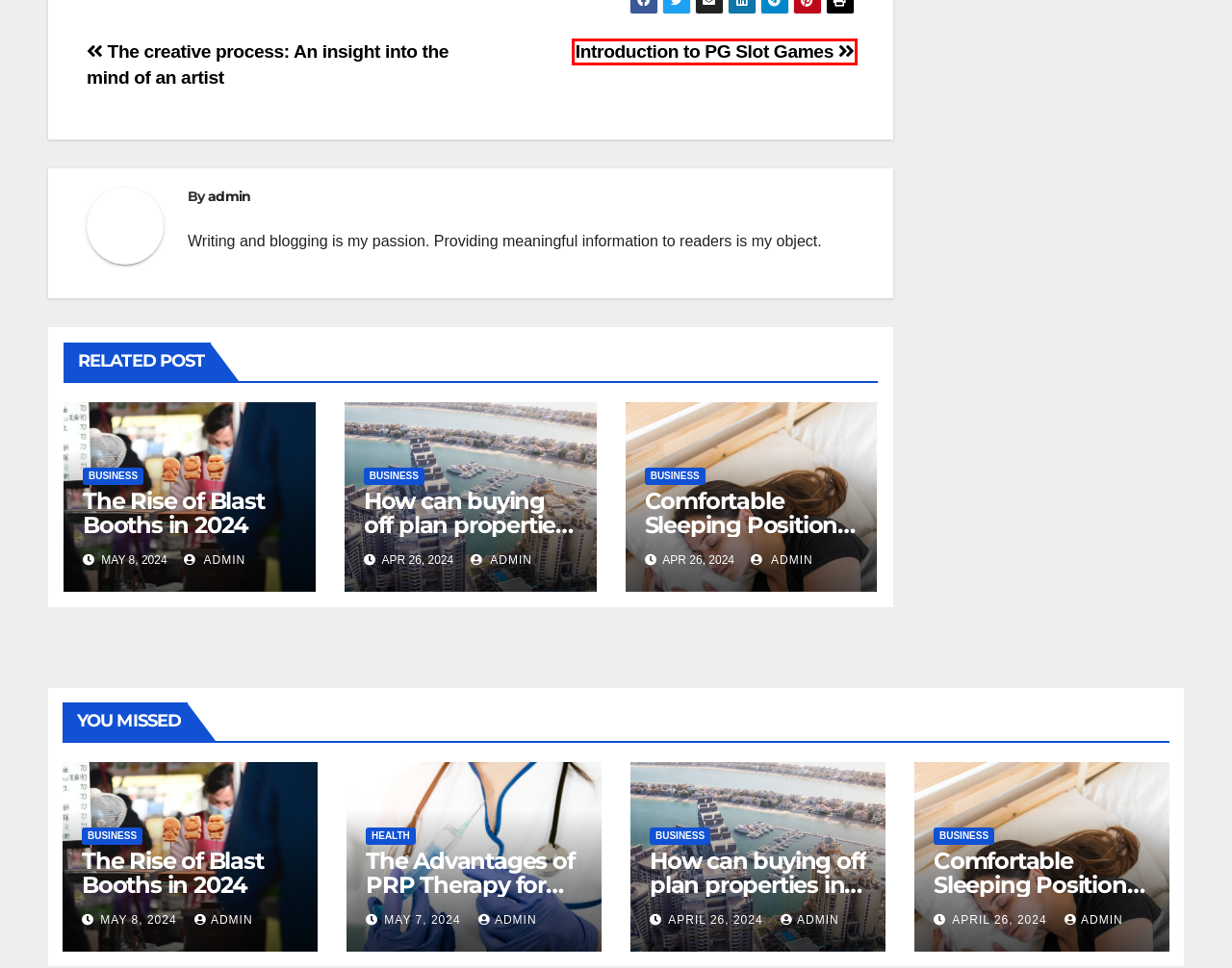Given a webpage screenshot with a UI element marked by a red bounding box, choose the description that best corresponds to the new webpage that will appear after clicking the element. The candidates are:
A. The creative process: An insight into the mind of an artist - Absbuzz
B. entertainment
C. Admin contact
D. Introduction to PG Slot Games - Absbuzz
E. April 2024 - Absbuzz
F. REVIEWS Archives - Absbuzz
G. May 2024 - Absbuzz
H. travel

D